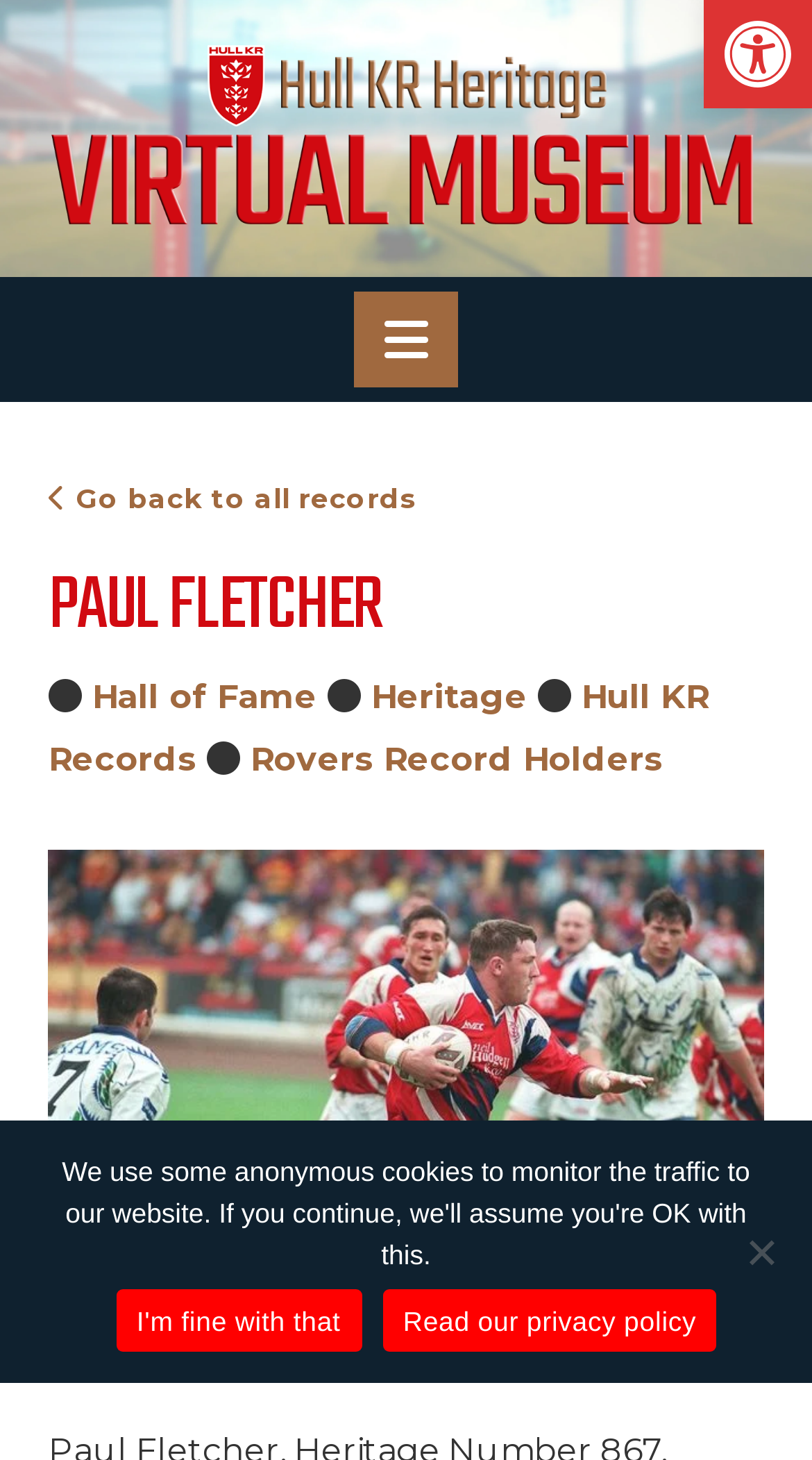Bounding box coordinates are to be given in the format (top-left x, top-left y, bottom-right x, bottom-right y). All values must be floating point numbers between 0 and 1. Provide the bounding box coordinate for the UI element described as: Rovers Record Holders

[0.309, 0.506, 0.816, 0.533]